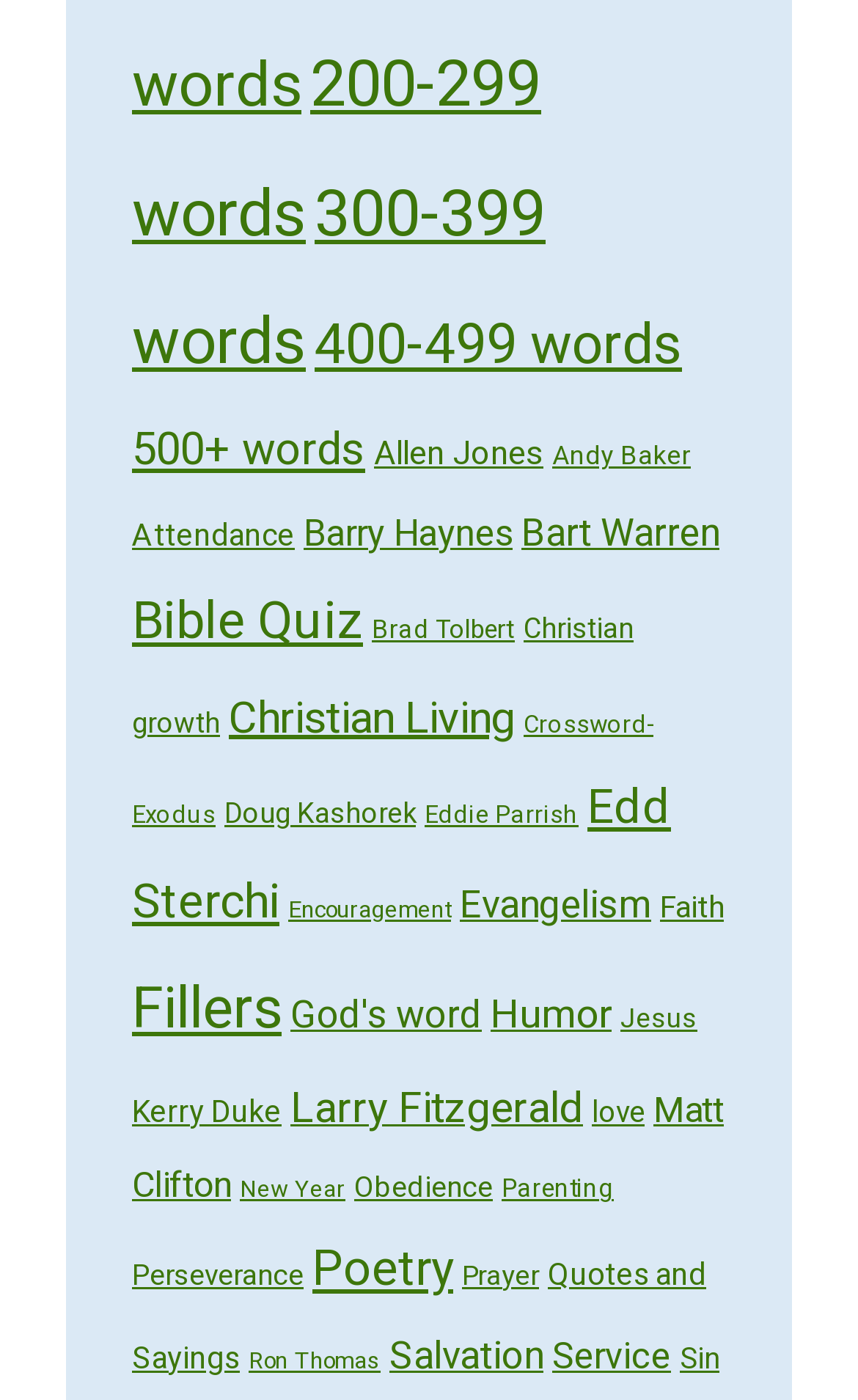Please find the bounding box coordinates (top-left x, top-left y, bottom-right x, bottom-right y) in the screenshot for the UI element described as follows: Crossword-Exodus

[0.154, 0.506, 0.762, 0.596]